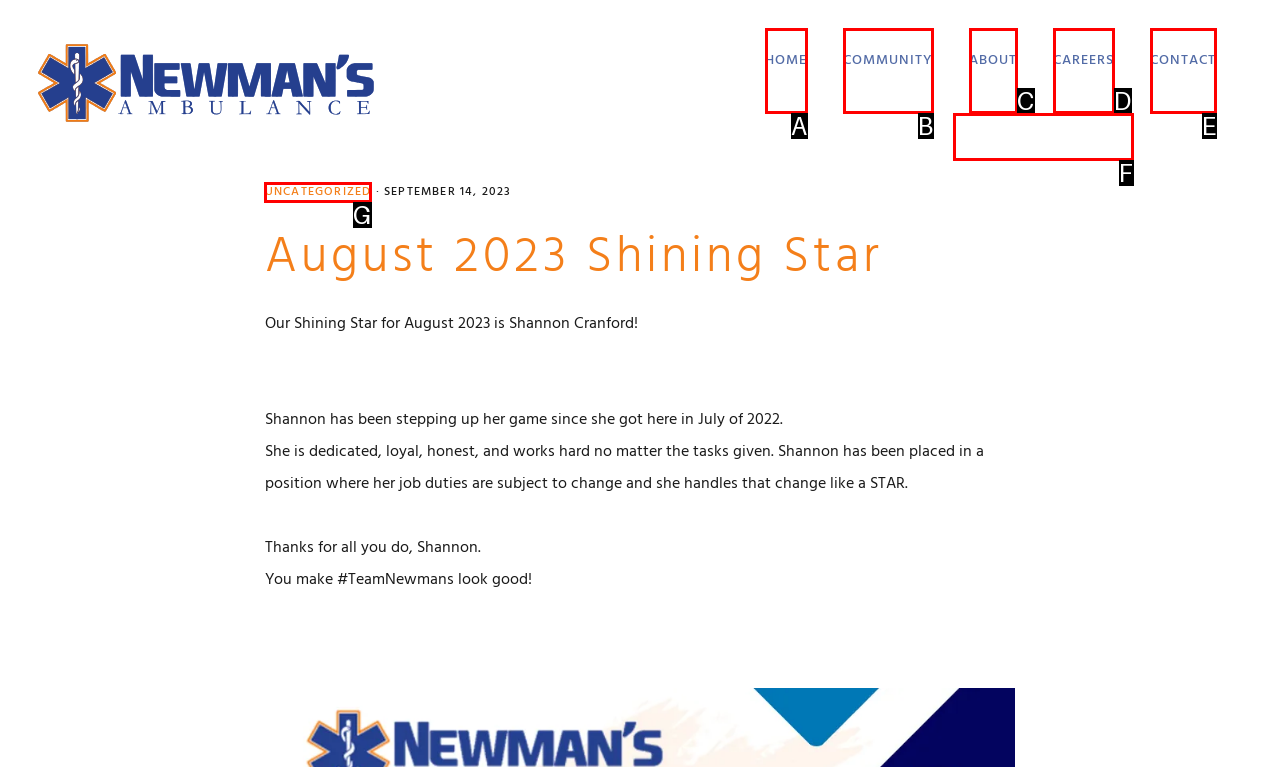Match the description: Meet Our Team to the appropriate HTML element. Respond with the letter of your selected option.

F